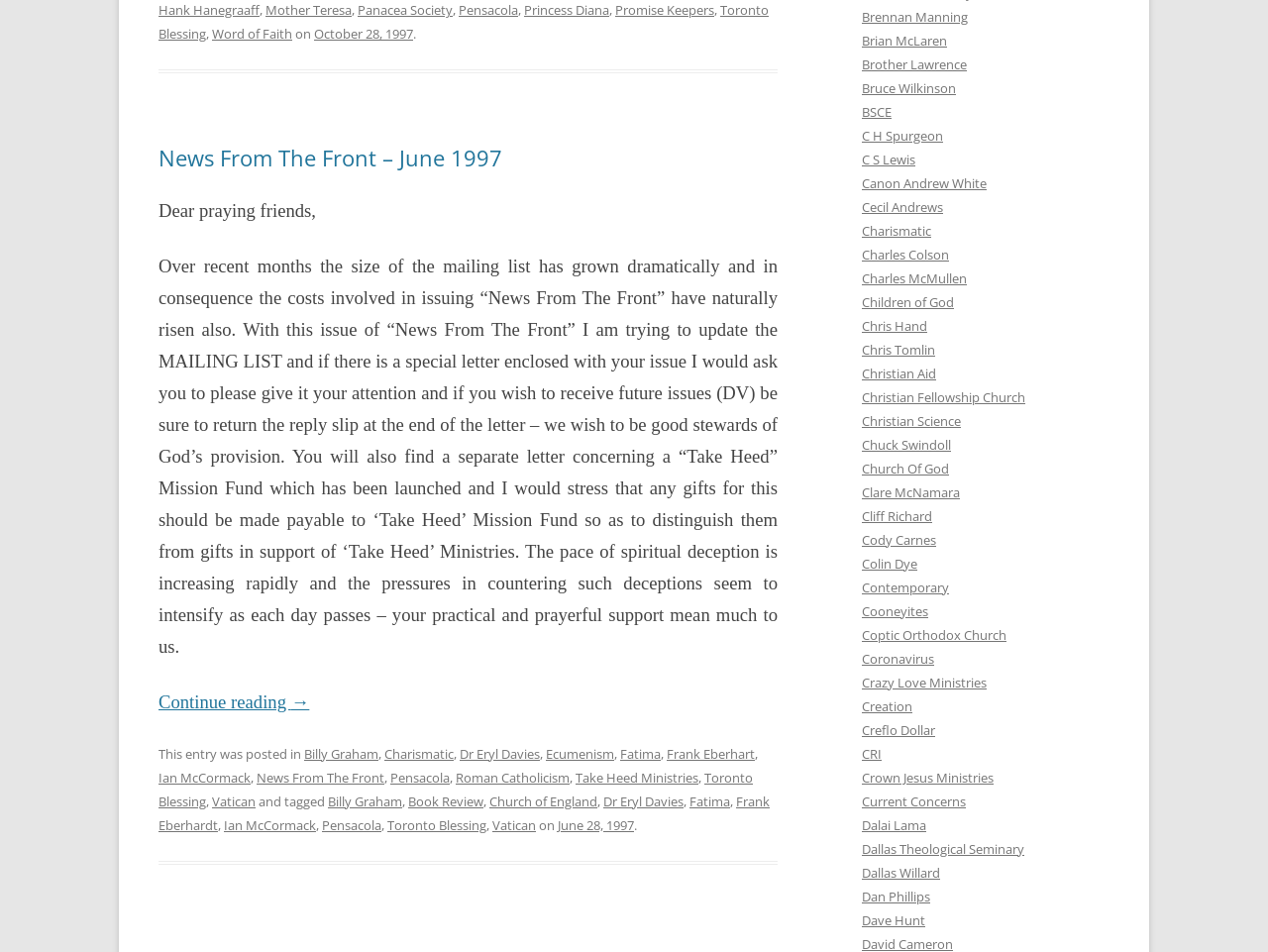Given the webpage screenshot and the description, determine the bounding box coordinates (top-left x, top-left y, bottom-right x, bottom-right y) that define the location of the UI element matching this description: Children of God

[0.68, 0.308, 0.752, 0.327]